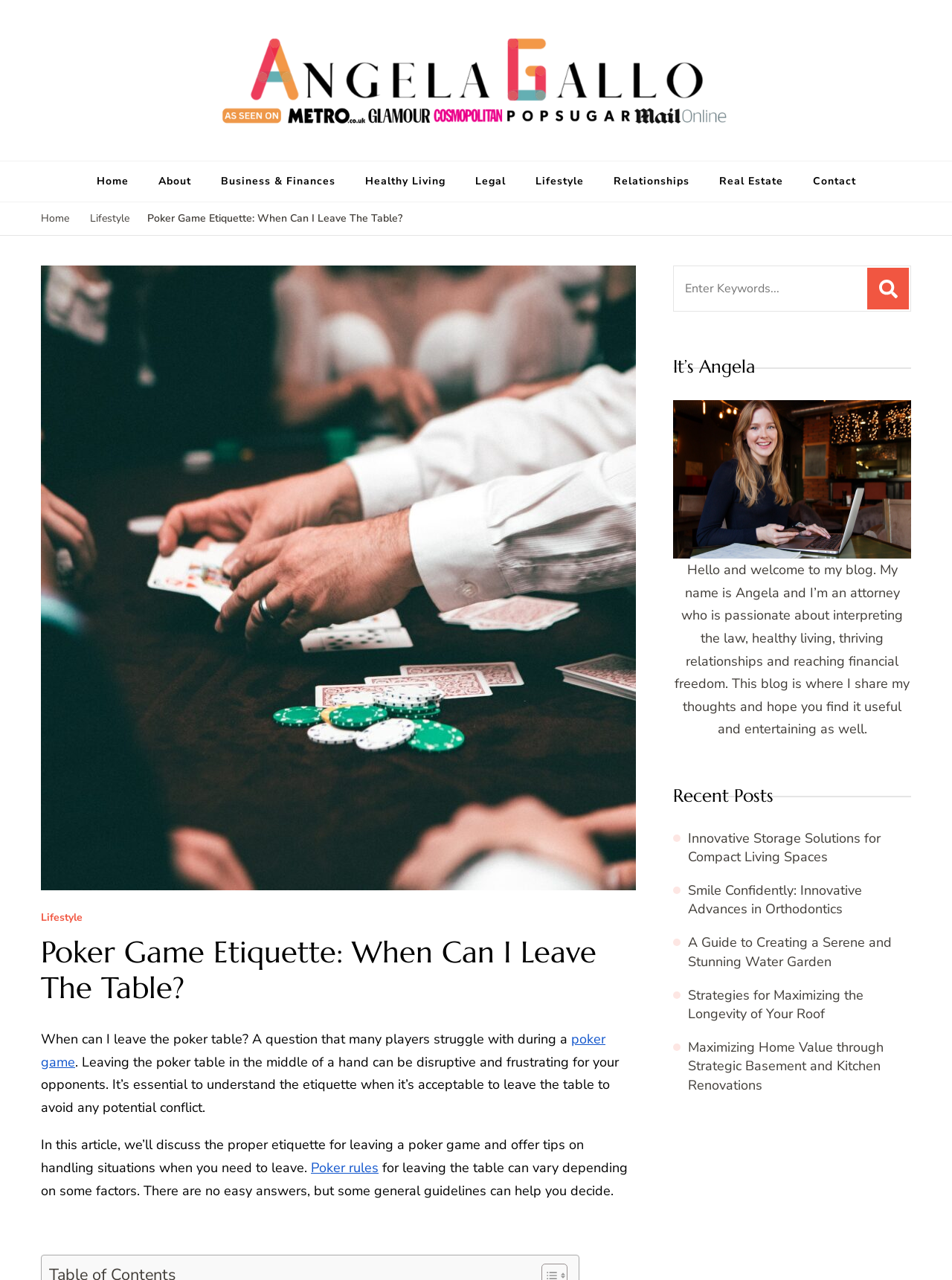How many categories are listed in the mobile menu?
Please provide a comprehensive and detailed answer to the question.

The mobile menu is located at the top of the page and has 9 categories listed: Home, About, Business & Finances, Healthy Living, Legal, Lifestyle, Relationships, Real Estate, and Contact.